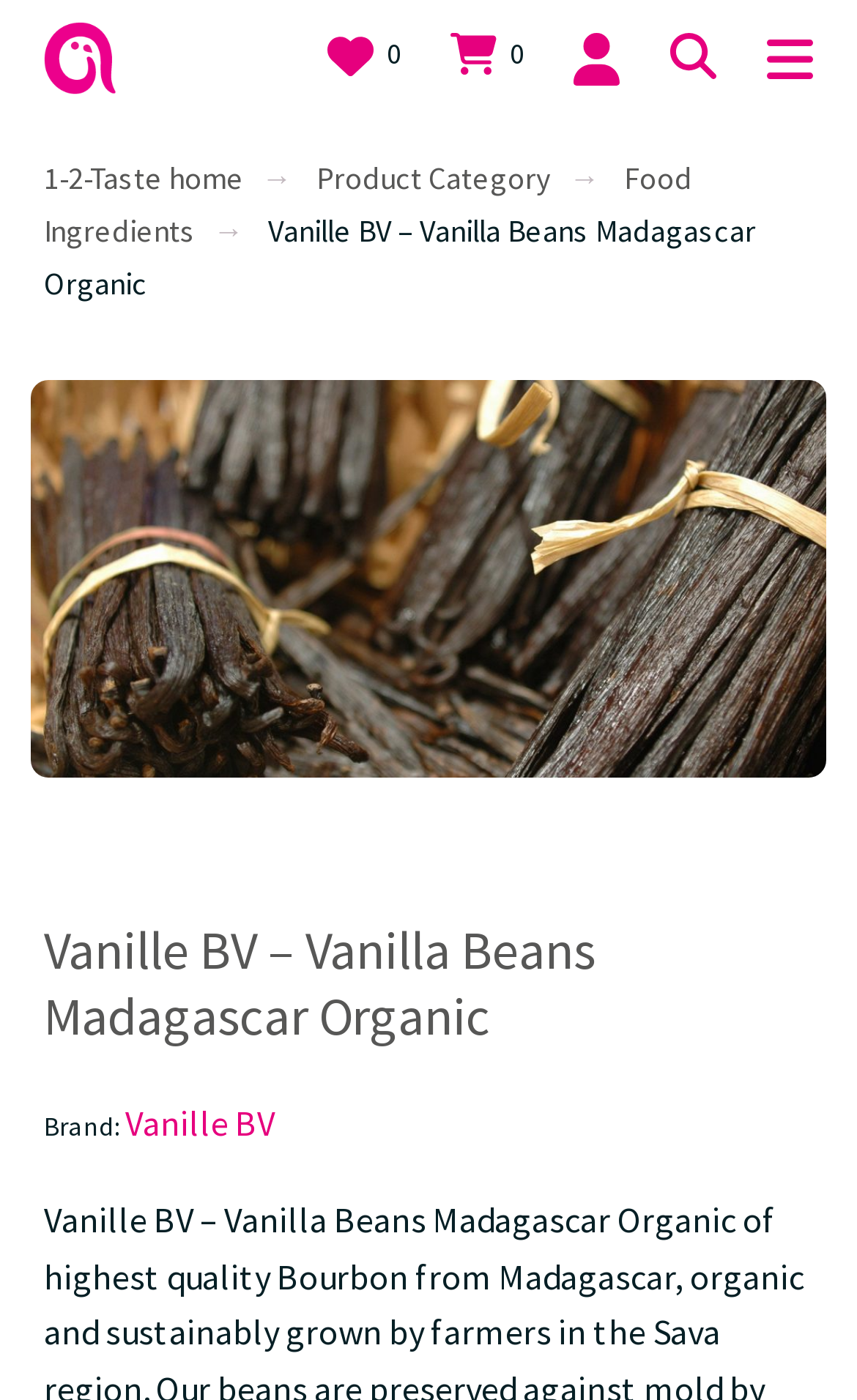Give a one-word or one-phrase response to the question:
What is the brand of the vanilla beans?

Vanille BV